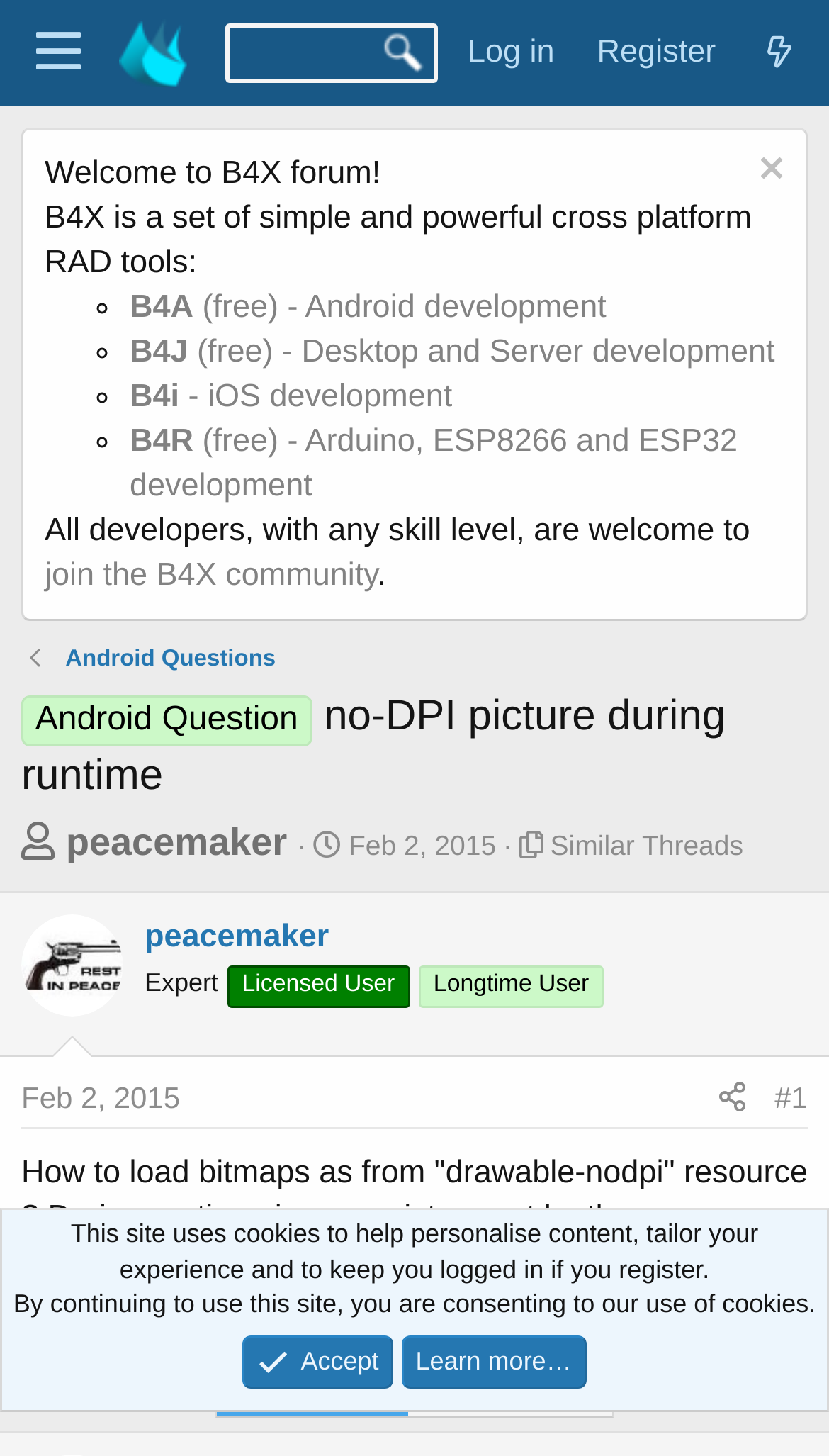Please find the bounding box coordinates (top-left x, top-left y, bottom-right x, bottom-right y) in the screenshot for the UI element described as follows: B4A (free) - Android development

[0.156, 0.198, 0.732, 0.223]